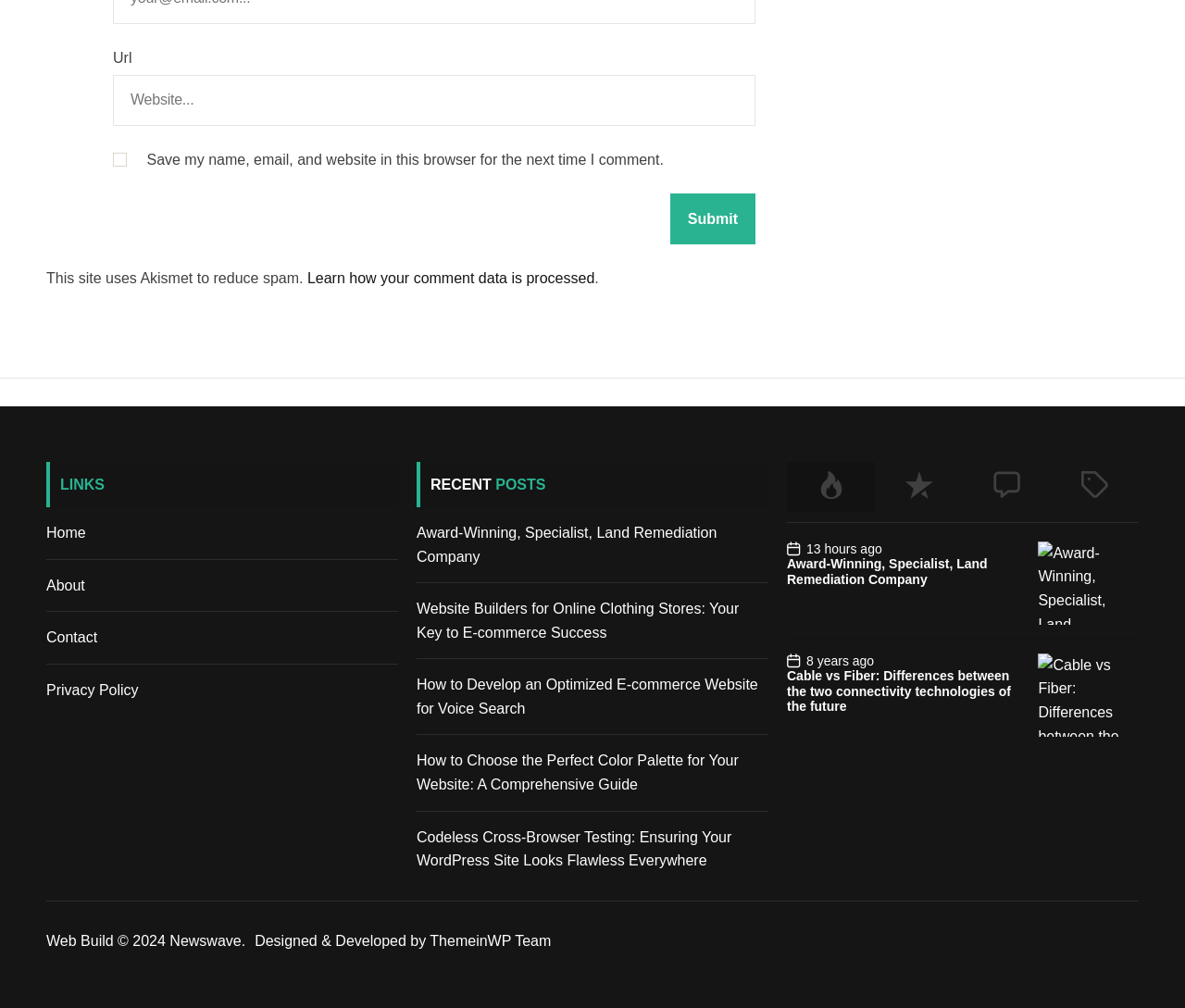Can you find the bounding box coordinates for the element that needs to be clicked to execute this instruction: "Enter URL"? The coordinates should be given as four float numbers between 0 and 1, i.e., [left, top, right, bottom].

[0.095, 0.074, 0.638, 0.124]